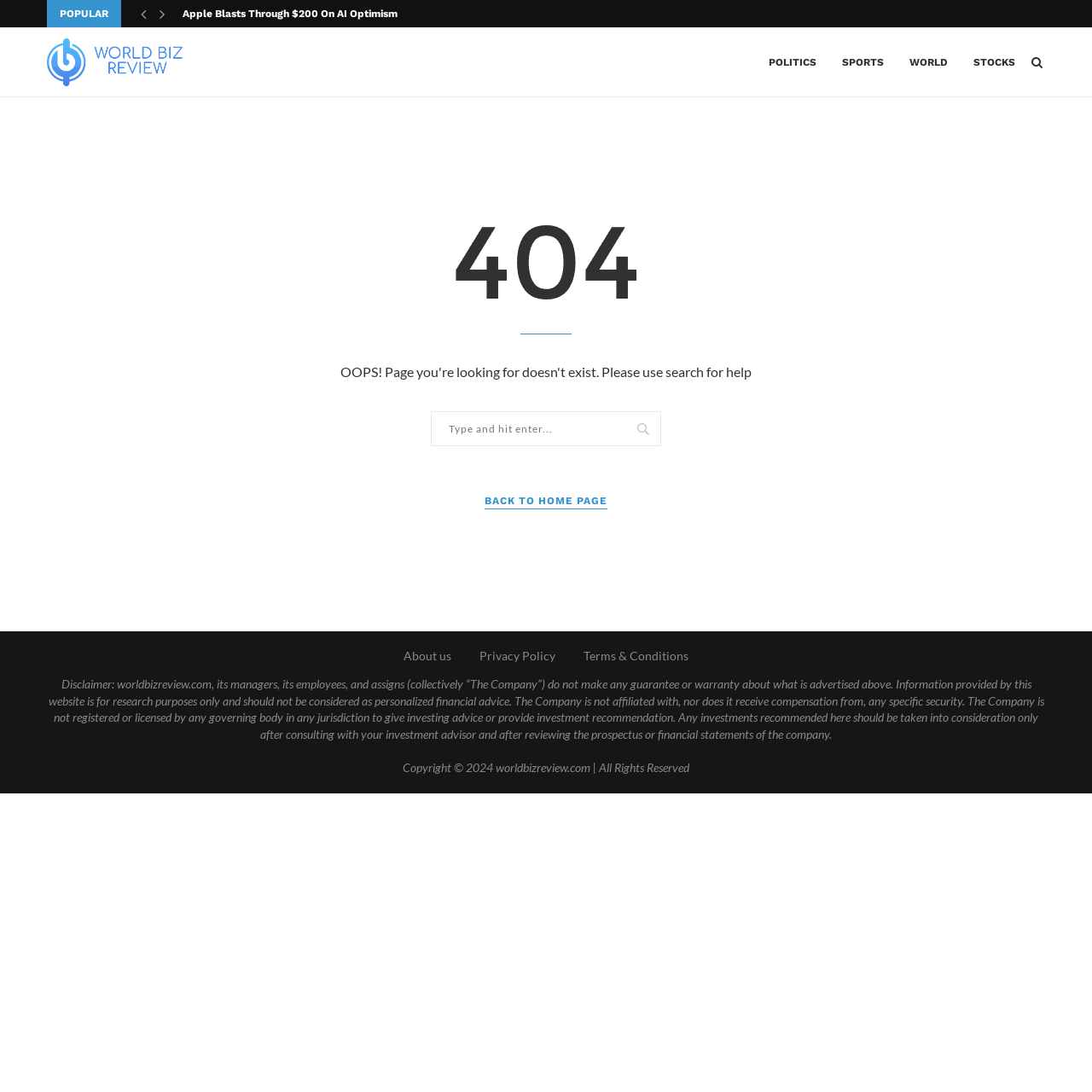What is the disclaimer about?
Based on the image, please offer an in-depth response to the question.

The disclaimer is a long text at the bottom of the webpage, and it states that the website does not provide personalized financial advice and is not affiliated with any specific security. It also advises users to consult with their investment advisor before making any investment decisions.